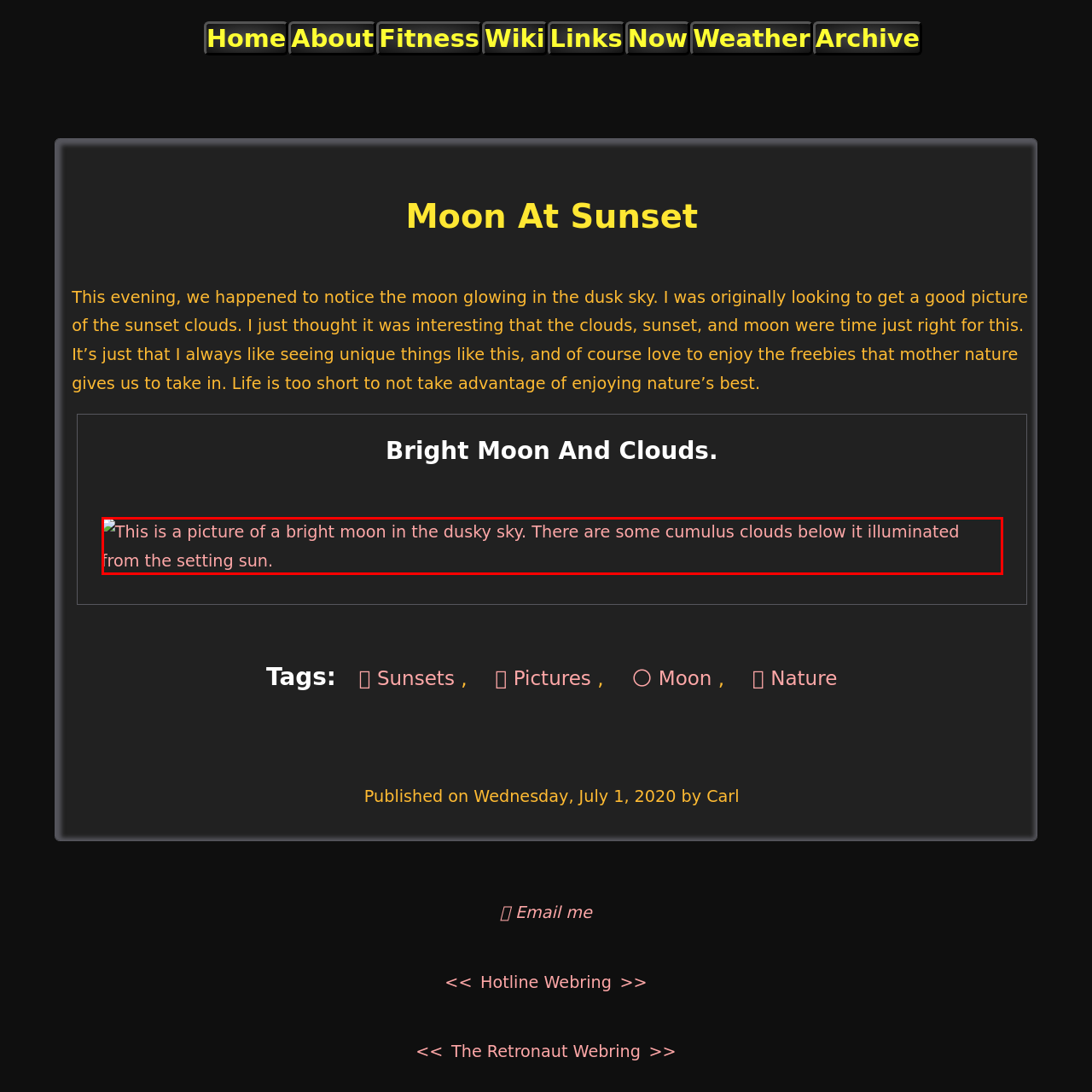Give a thorough and detailed account of the visual content inside the red-framed part of the image.

This image captures the serene beauty of a bright moon shining in a dusky sky, surrounded by soft cumulus clouds. The moon’s luminescence is complemented by the subtle golden light reflecting off the clouds, hinting at the sun's recent setting. This scene beautifully illustrates the harmonious interplay between the moon and the evening sky, inviting viewers to appreciate the tranquil moments nature offers at twilight.